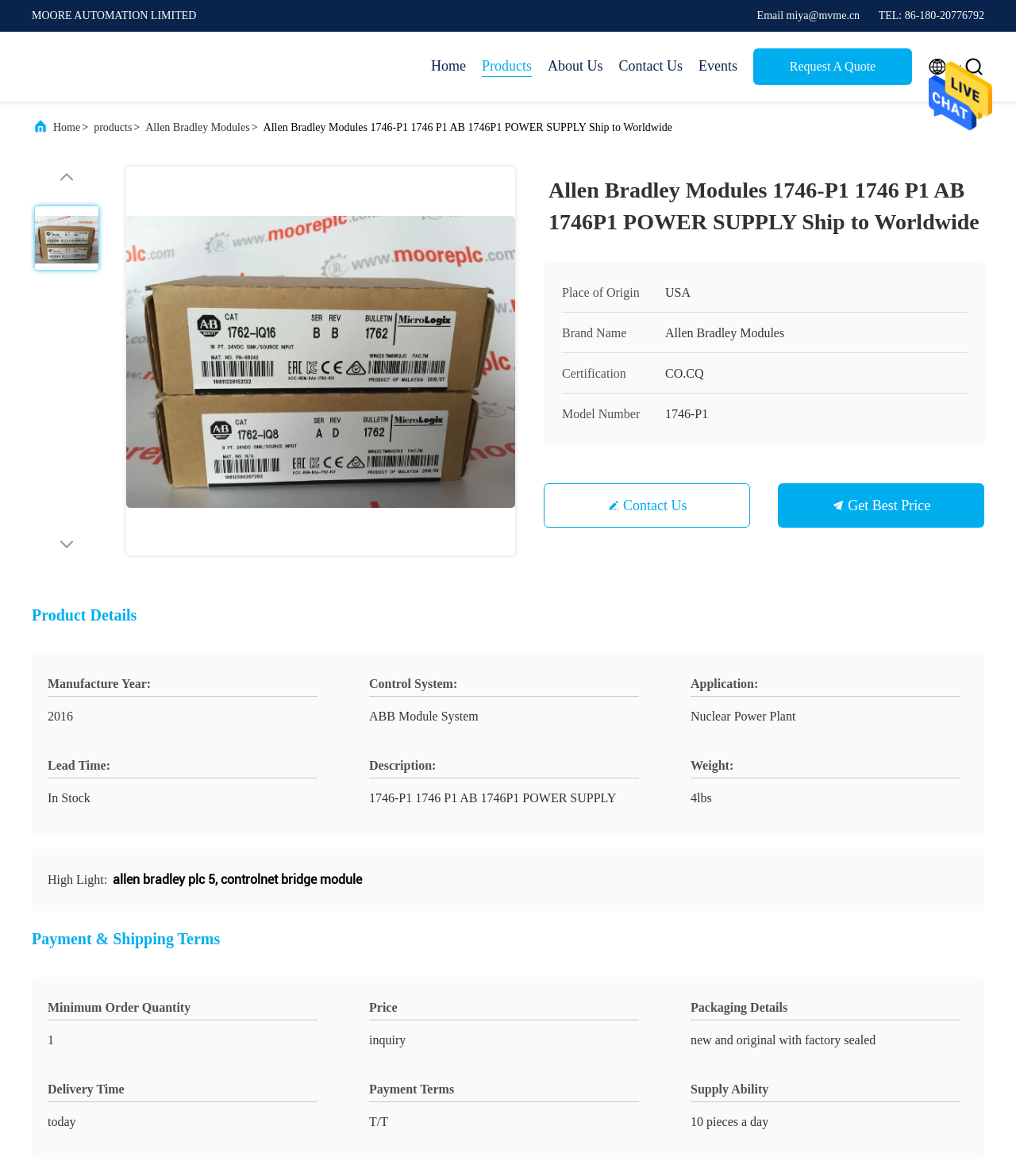Provide the bounding box coordinates in the format (top-left x, top-left y, bottom-right x, bottom-right y). All values are floating point numbers between 0 and 1. Determine the bounding box coordinate of the UI element described as: Request A Quote

[0.741, 0.041, 0.898, 0.072]